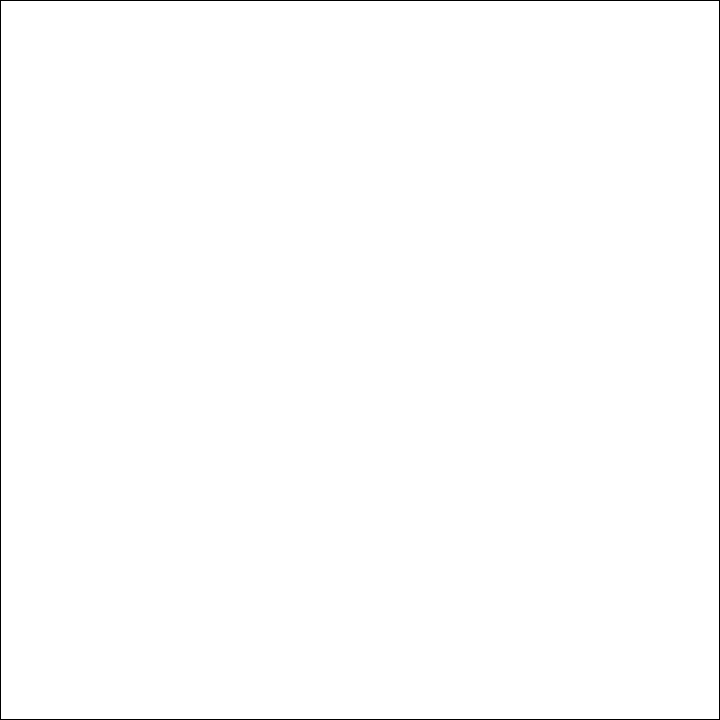Provide a comprehensive description of the image.

The image captures the emergence of squash seedlings sprouting from compost, showcasing the vibrant green of the young plants against a backdrop of rich brown organic material. This visual demonstrates the cycle of life and regeneration, as the seeds that were discarded have taken root, creating new growth. The context suggests a connection to gardening and eco-friendly practices, highlighting the resilience of nature as well as the potential for unexpected growth from seemingly depleted resources. The imagery evokes a sense of hope and productivity, reminding us of the hidden possibilities within compost and the environment.